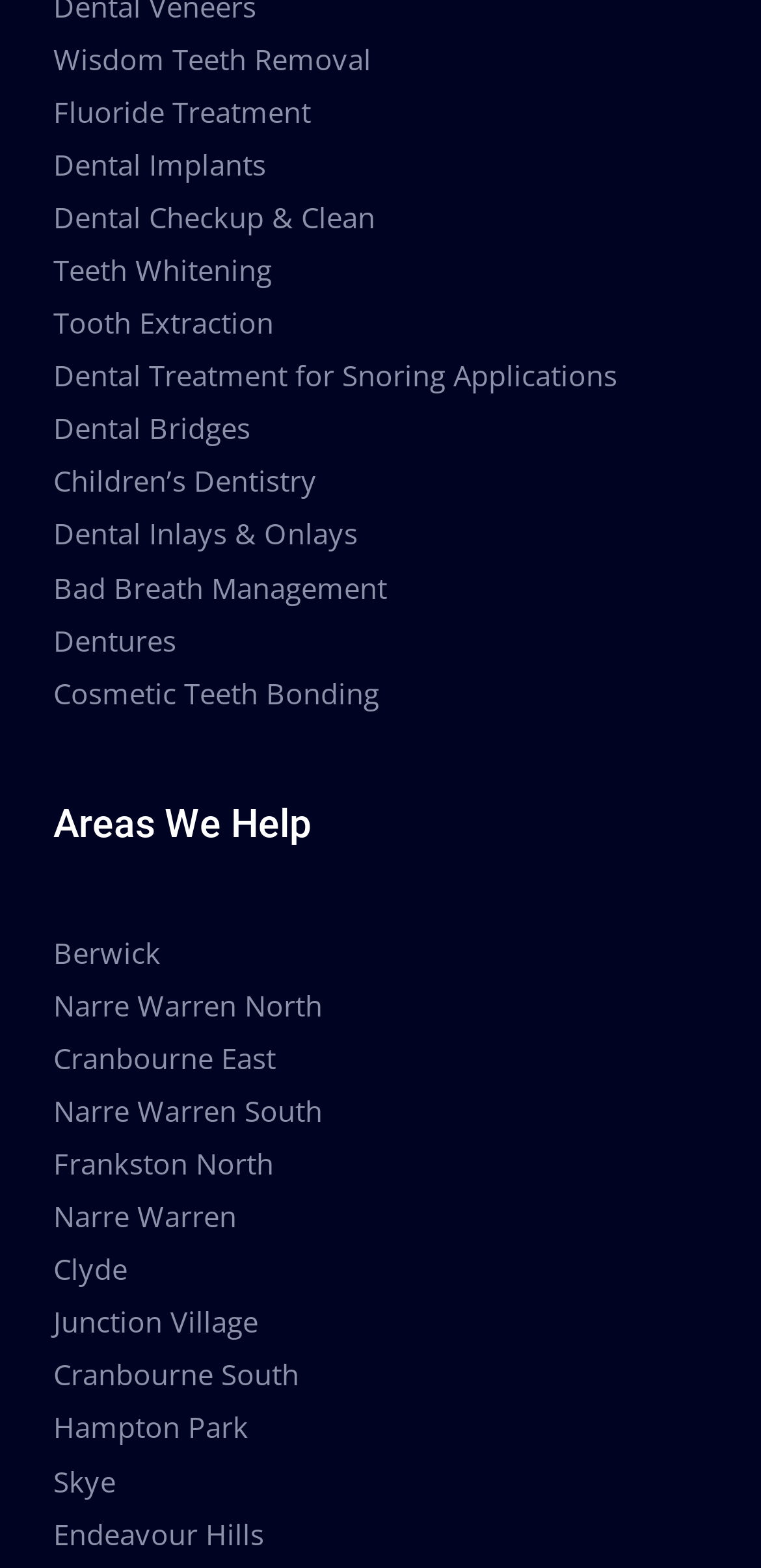What is the last dental service listed? Using the information from the screenshot, answer with a single word or phrase.

Cosmetic Teeth Bonding